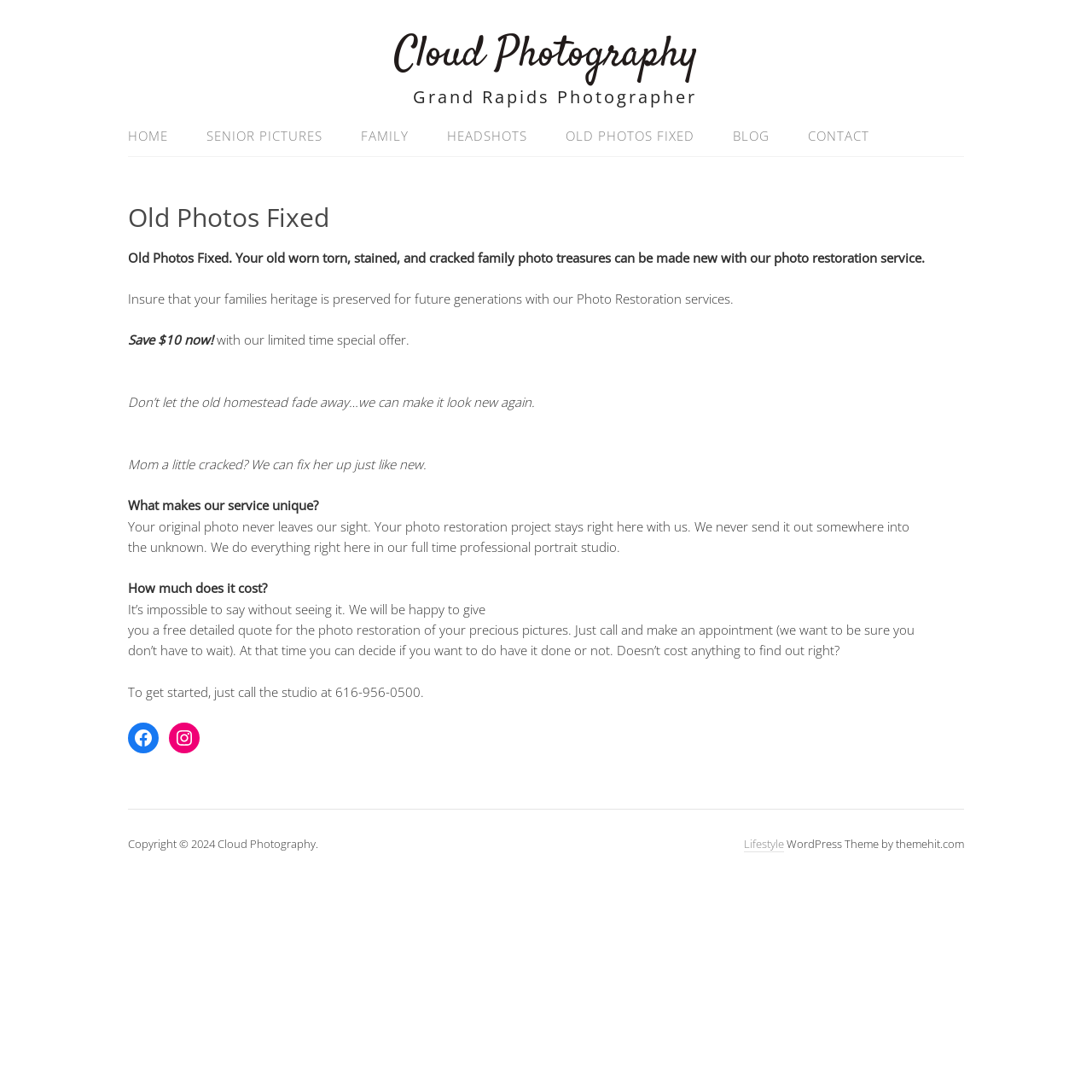What is unique about this photo restoration service?
Use the information from the image to give a detailed answer to the question.

The webpage highlights that what makes this service unique is that the original photo never leaves their sight. The photo restoration project stays right there with them, and they never send it out somewhere into the unknown.